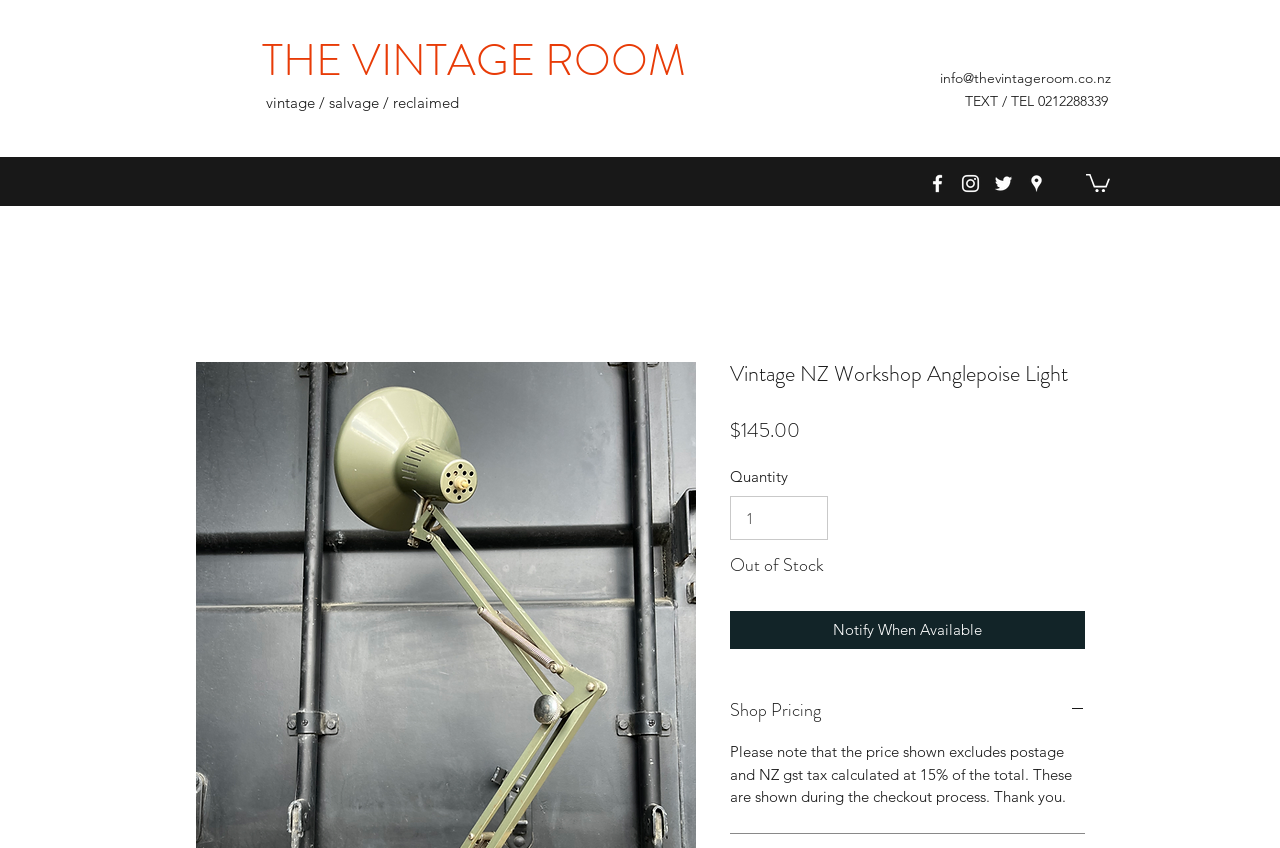Please specify the bounding box coordinates of the region to click in order to perform the following instruction: "Click the Notify When Available button".

[0.57, 0.721, 0.848, 0.766]